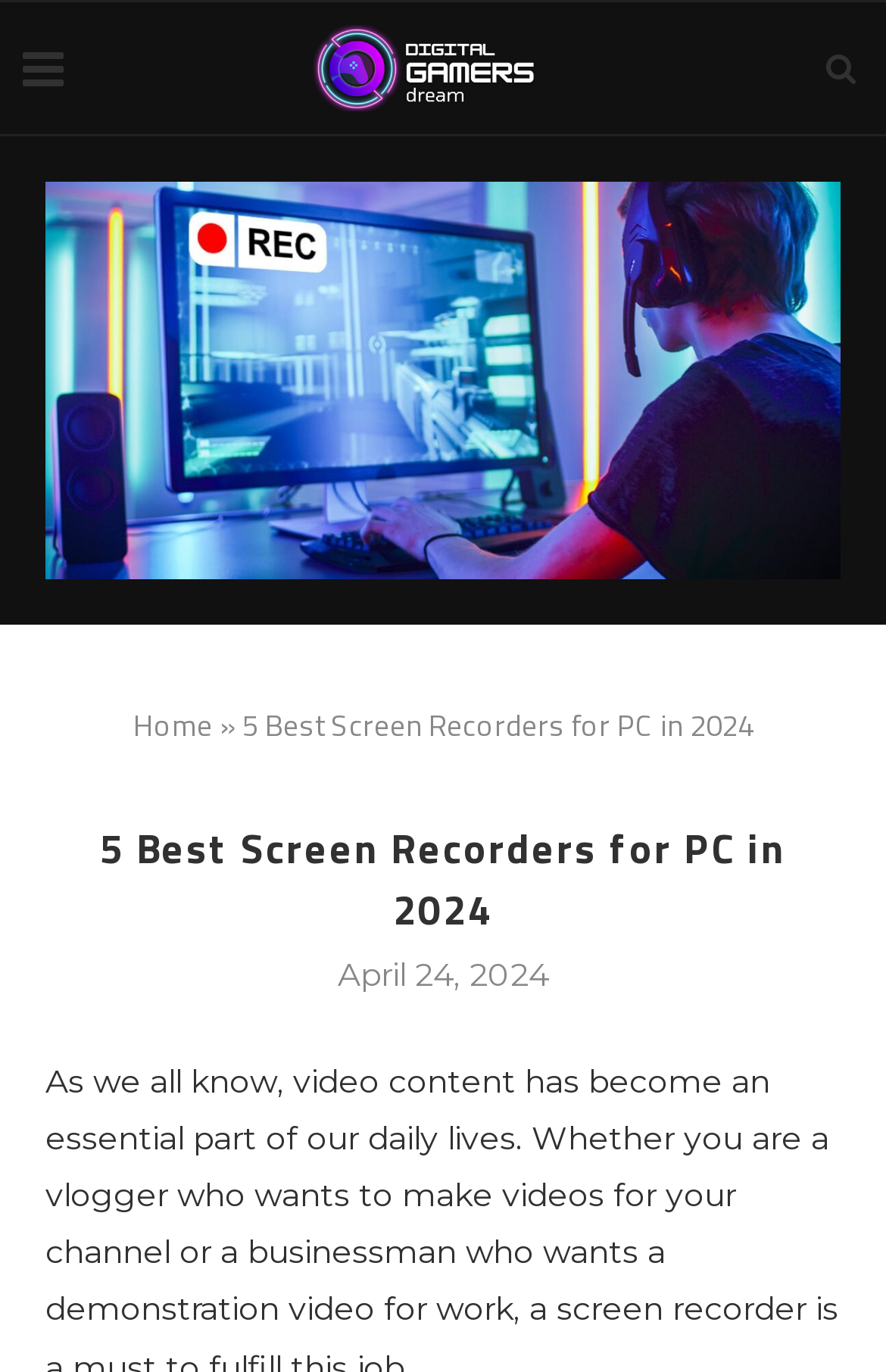What is the date of the article?
Please provide a comprehensive answer based on the details in the screenshot.

The time element on the webpage shows the date of the article, which is April 24, 2024.